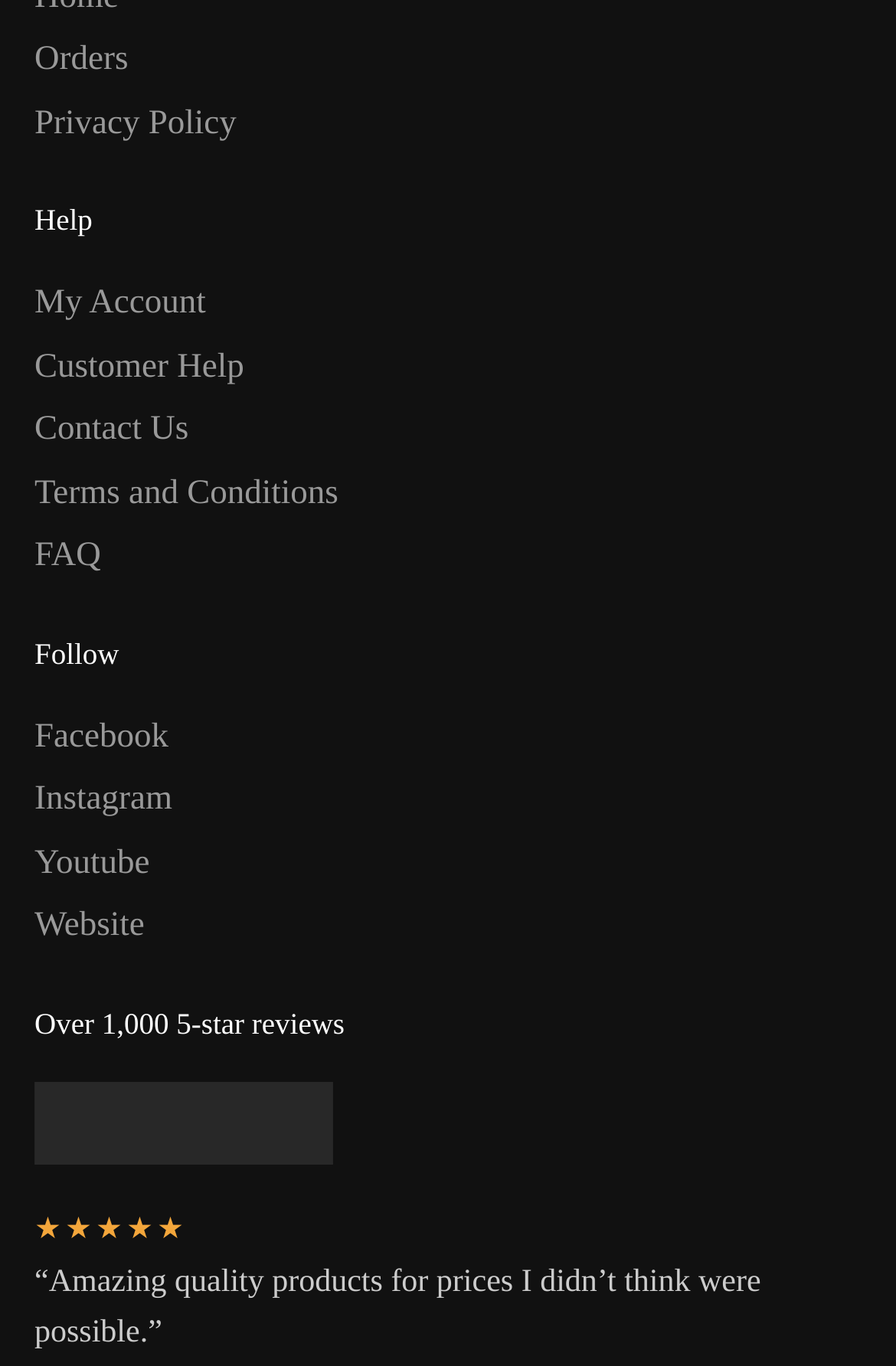Provide the bounding box coordinates for the UI element that is described by this text: "Search". The coordinates should be in the form of four float numbers between 0 and 1: [left, top, right, bottom].

None